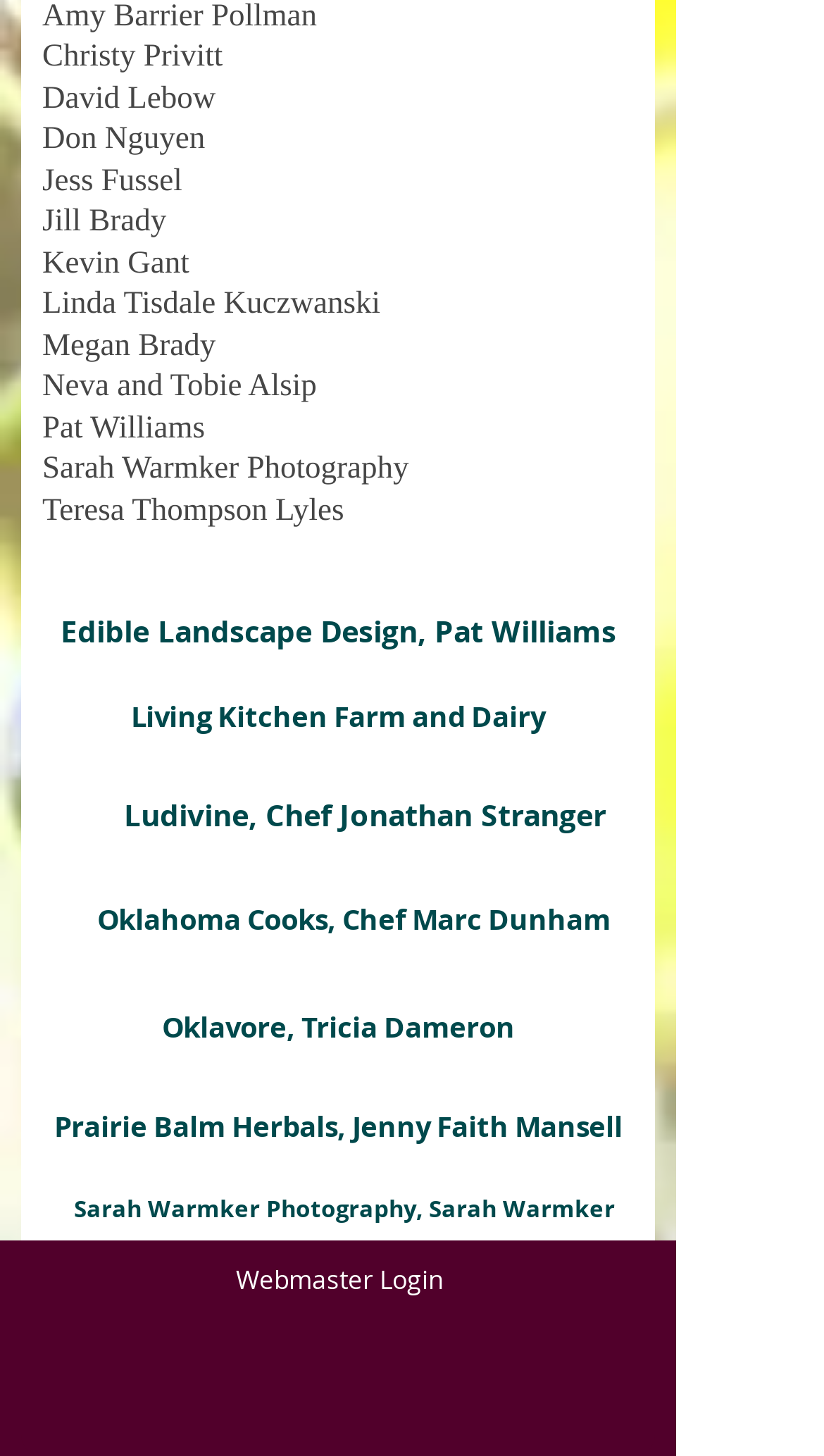Locate the bounding box coordinates of the clickable area to execute the instruction: "login as webmaster". Provide the coordinates as four float numbers between 0 and 1, represented as [left, top, right, bottom].

[0.285, 0.867, 0.538, 0.892]